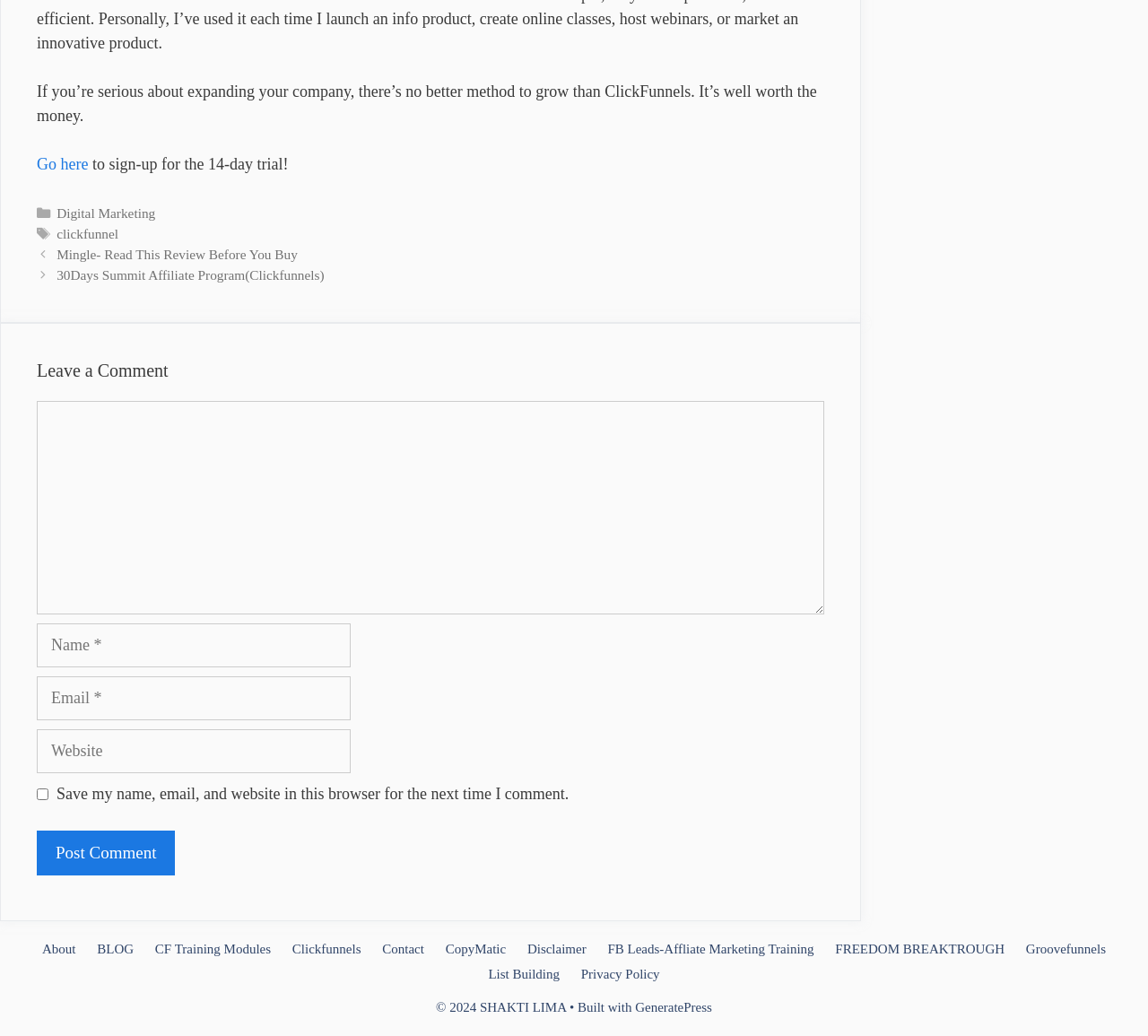Please mark the clickable region by giving the bounding box coordinates needed to complete this instruction: "Click on the 'Go here' link".

[0.032, 0.149, 0.077, 0.167]